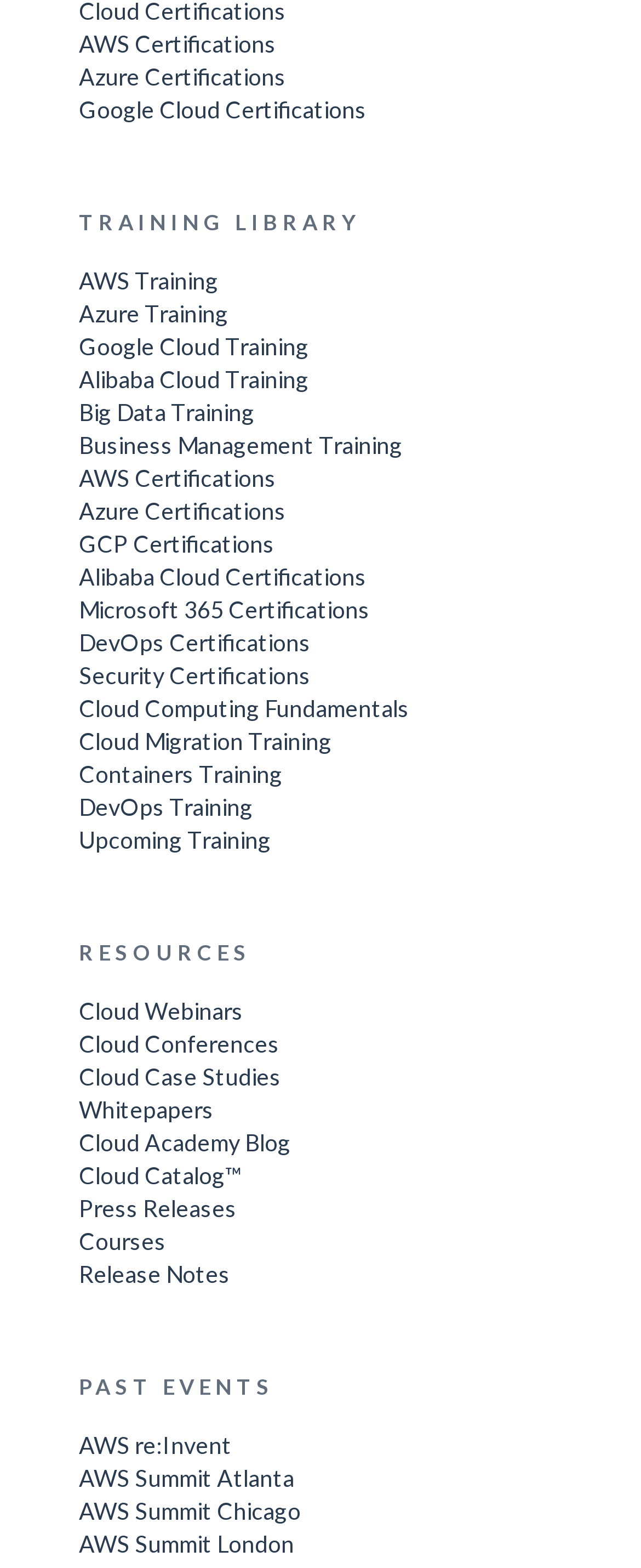Give a concise answer using only one word or phrase for this question:
How many past events are listed on the webpage?

4